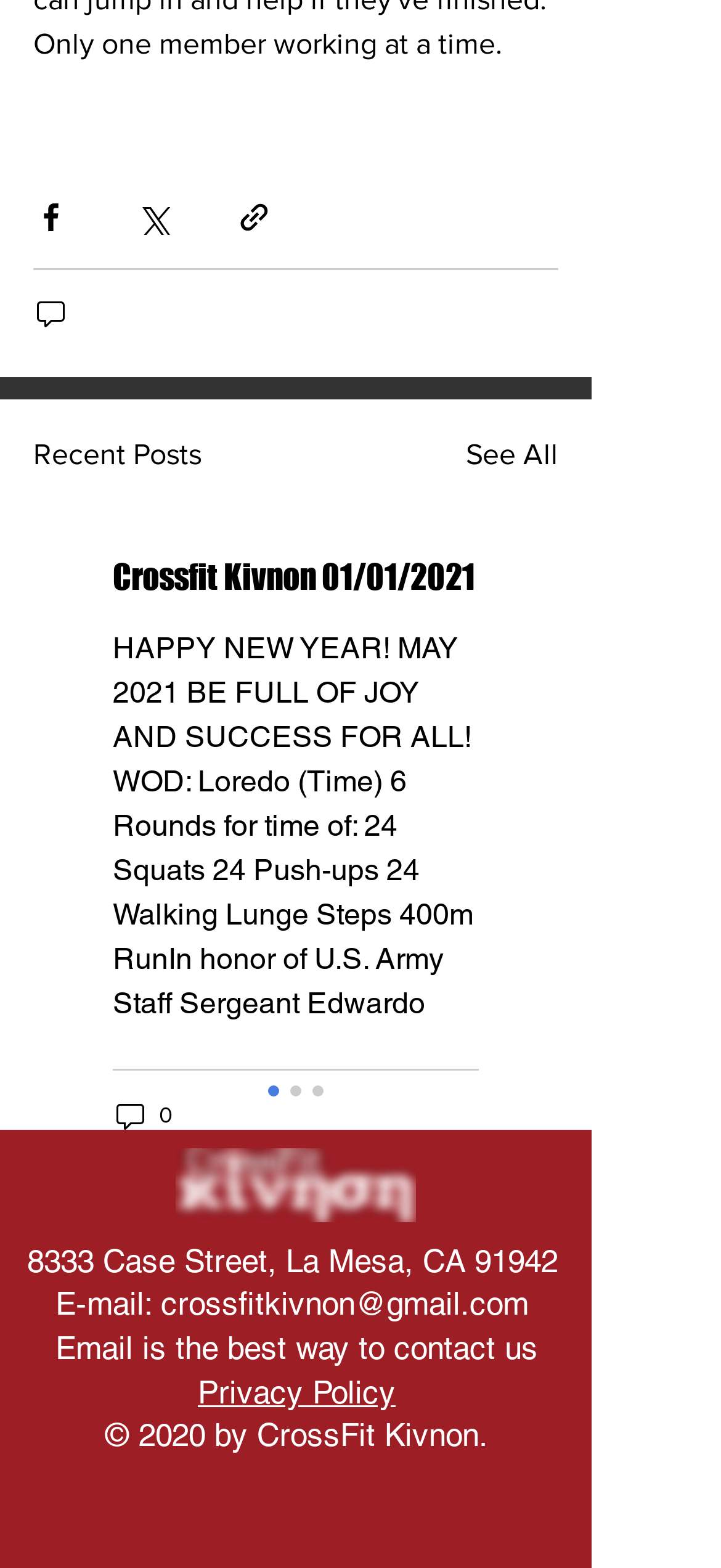What is the email address of CrossFit Kivnon?
Can you provide a detailed and comprehensive answer to the question?

I found the email address by looking at the link element with the bounding box coordinates [0.223, 0.82, 0.733, 0.844], which contains the text 'crossfitkivnon@gmail.com'.